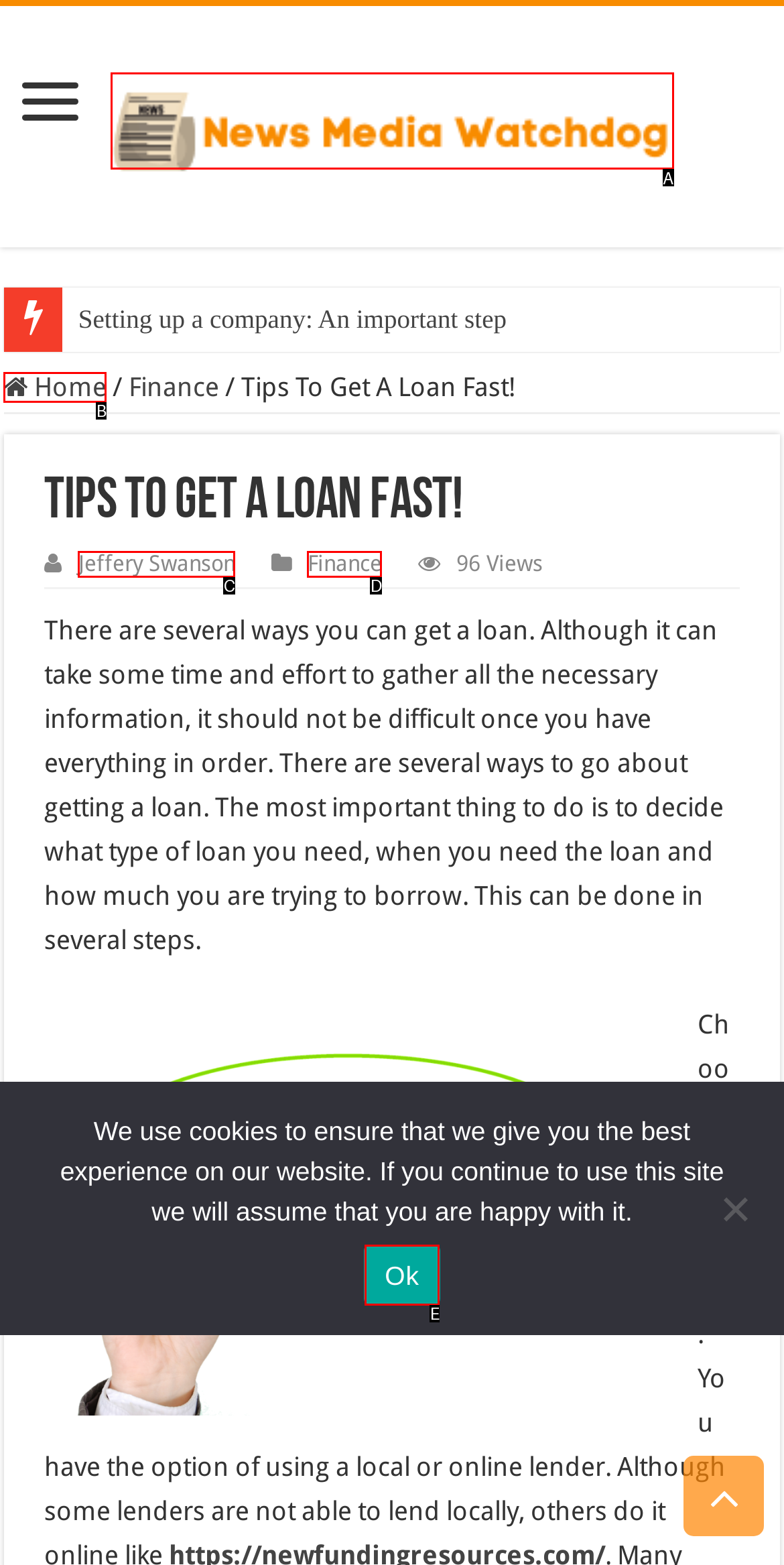Choose the HTML element that best fits the given description: Jeffery Swanson. Answer by stating the letter of the option.

C